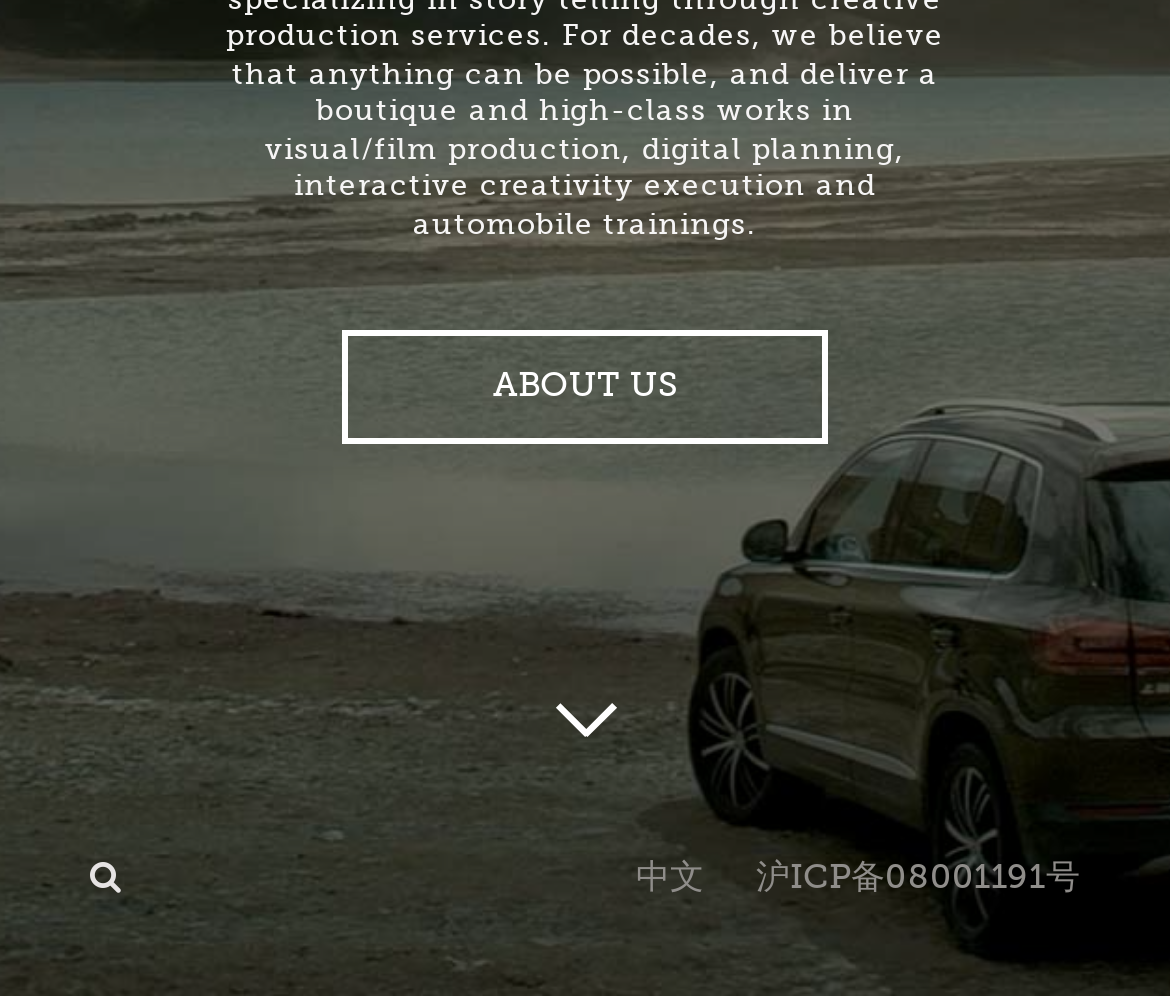Determine the bounding box coordinates of the UI element described below. Use the format (top-left x, top-left y, bottom-right x, bottom-right y) with floating point numbers between 0 and 1: about us

[0.293, 0.331, 0.707, 0.445]